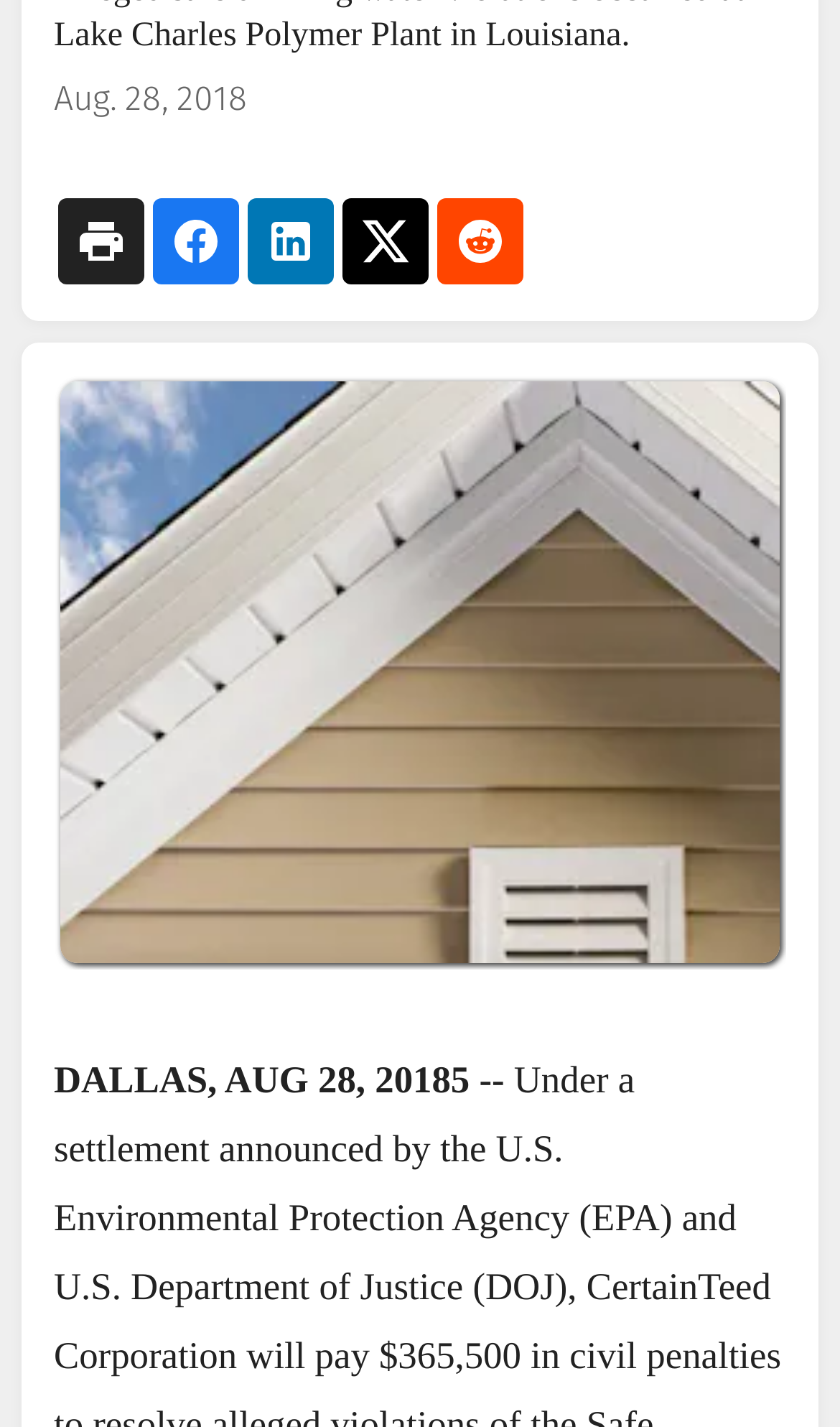Identify the bounding box for the described UI element. Provide the coordinates in (top-left x, top-left y, bottom-right x, bottom-right y) format with values ranging from 0 to 1: Terms & Conditions

[0.0, 0.574, 0.082, 0.625]